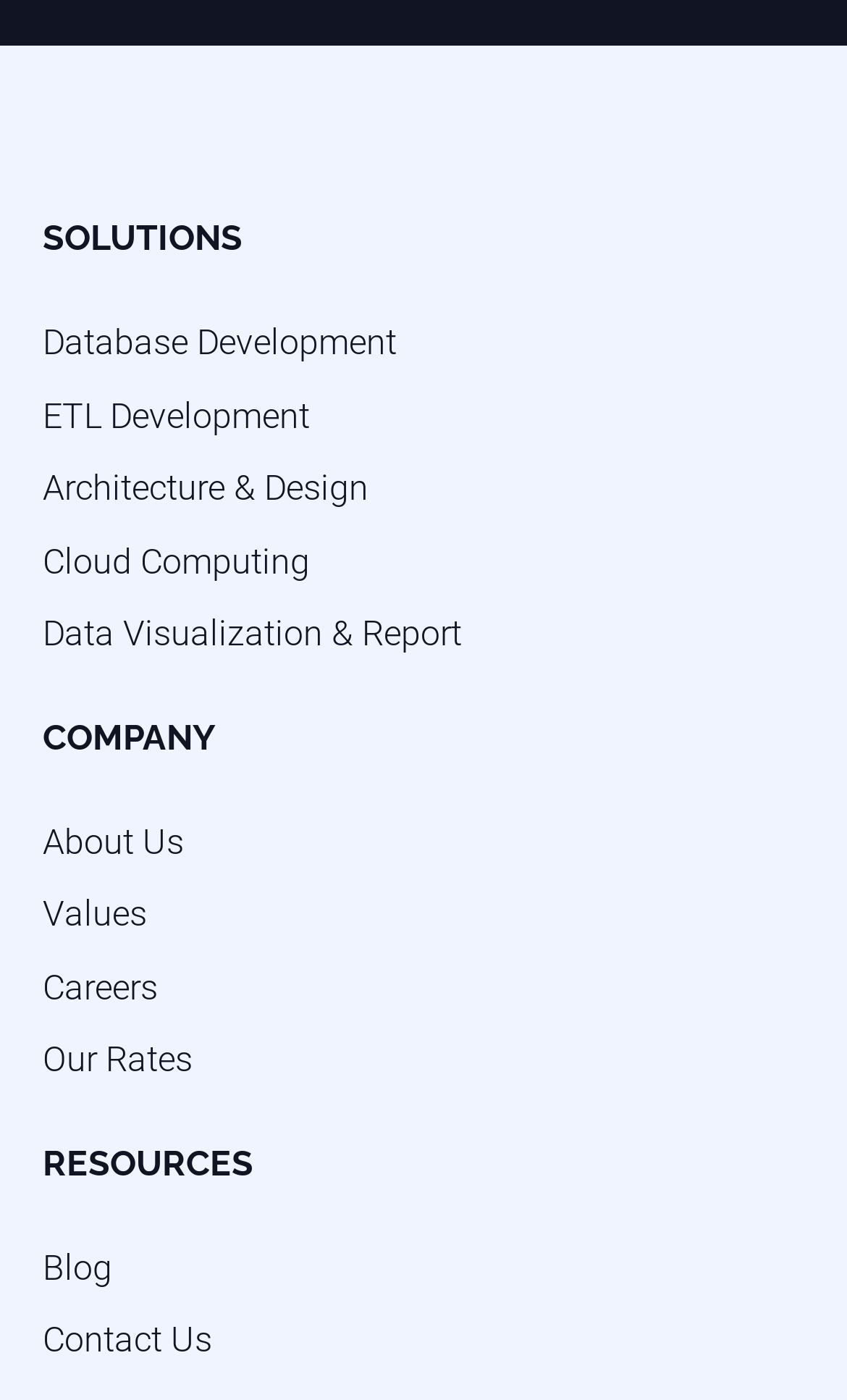Using the provided element description, identify the bounding box coordinates as (top-left x, top-left y, bottom-right x, bottom-right y). Ensure all values are between 0 and 1. Description: Architecture & Design

[0.05, 0.334, 0.435, 0.364]